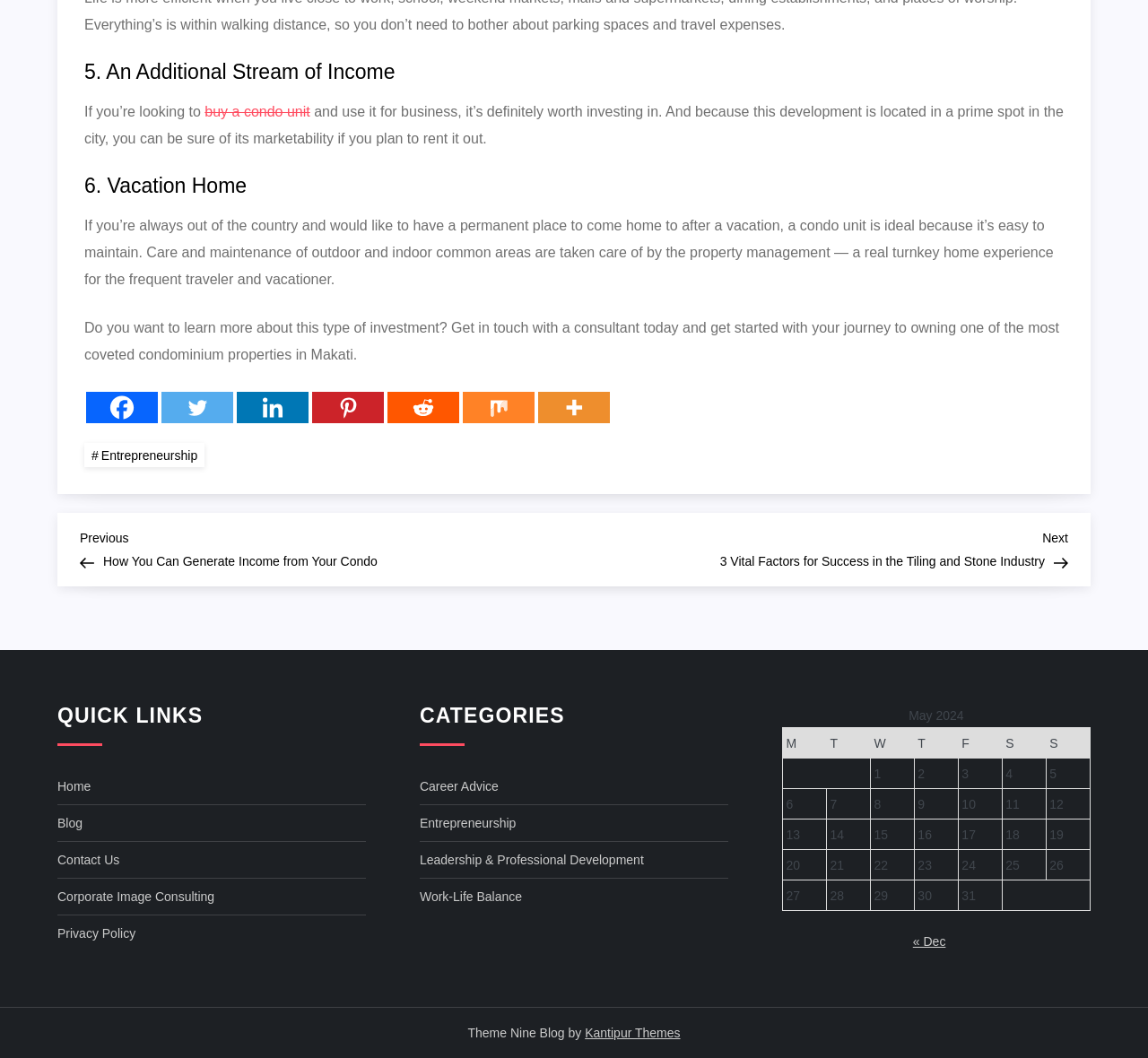Pinpoint the bounding box coordinates of the element that must be clicked to accomplish the following instruction: "Click on 'Entrepreneurship'". The coordinates should be in the format of four float numbers between 0 and 1, i.e., [left, top, right, bottom].

[0.073, 0.419, 0.178, 0.442]